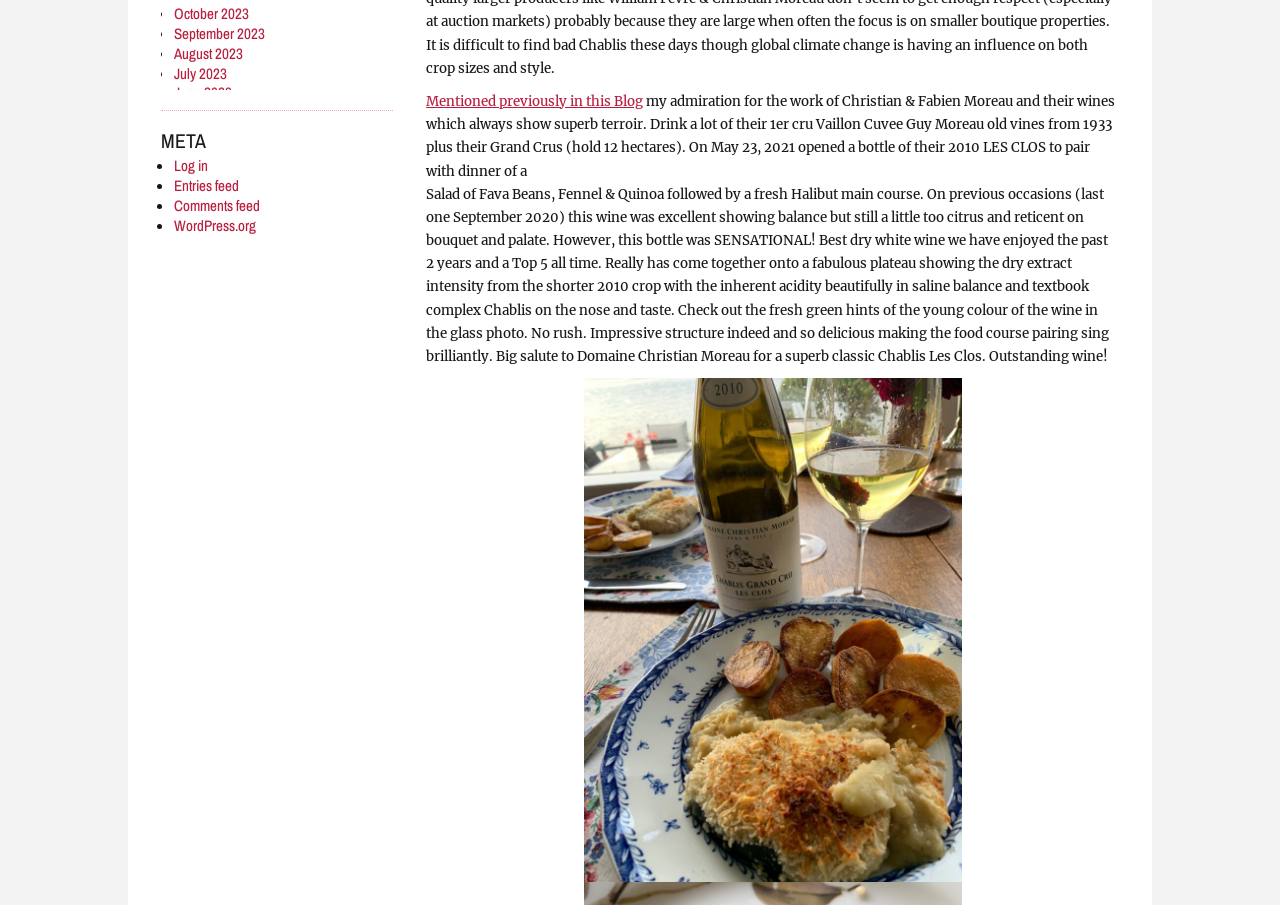Identify the coordinates of the bounding box for the element that must be clicked to accomplish the instruction: "View January 2021".

[0.136, 0.728, 0.195, 0.751]